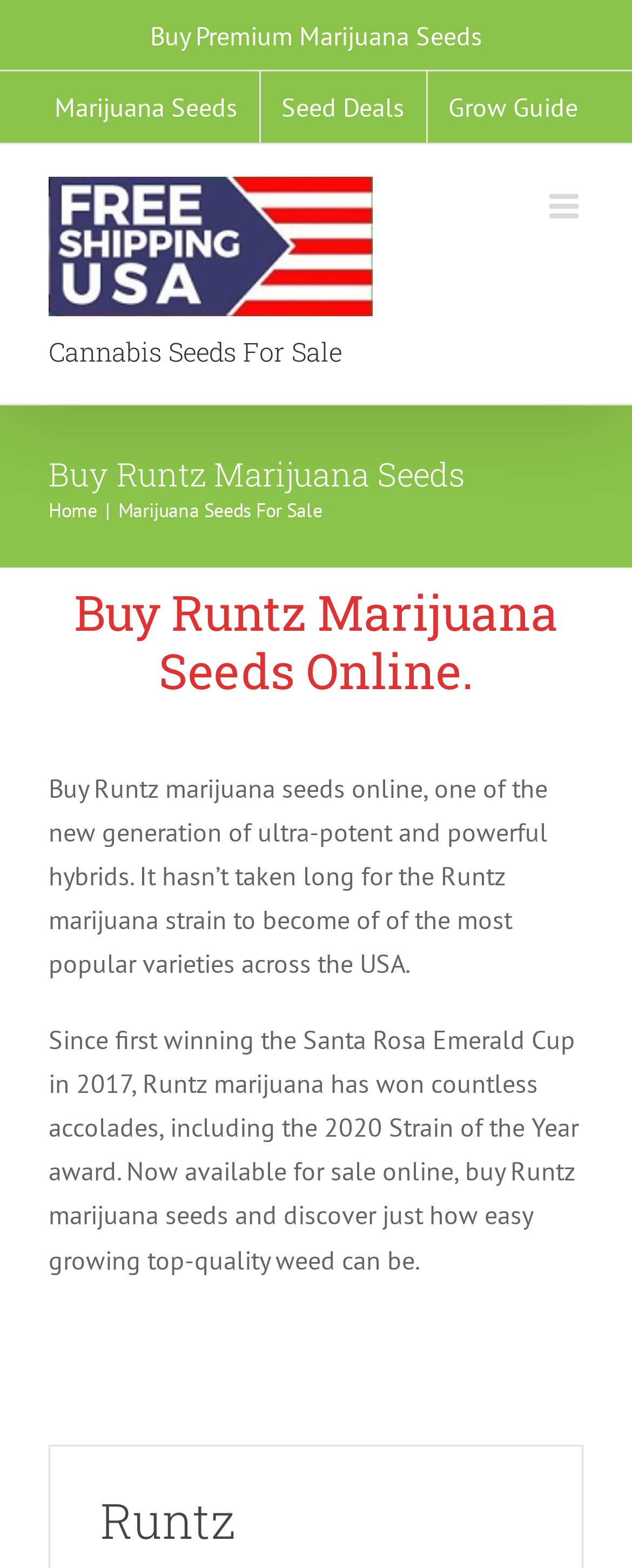How many links are in the secondary menu?
Using the image as a reference, give an elaborate response to the question.

The secondary menu contains three links: 'Marijuana Seeds', 'Seed Deals', and 'Grow Guide'. These links can be found in the navigation element 'Secondary Menu'.